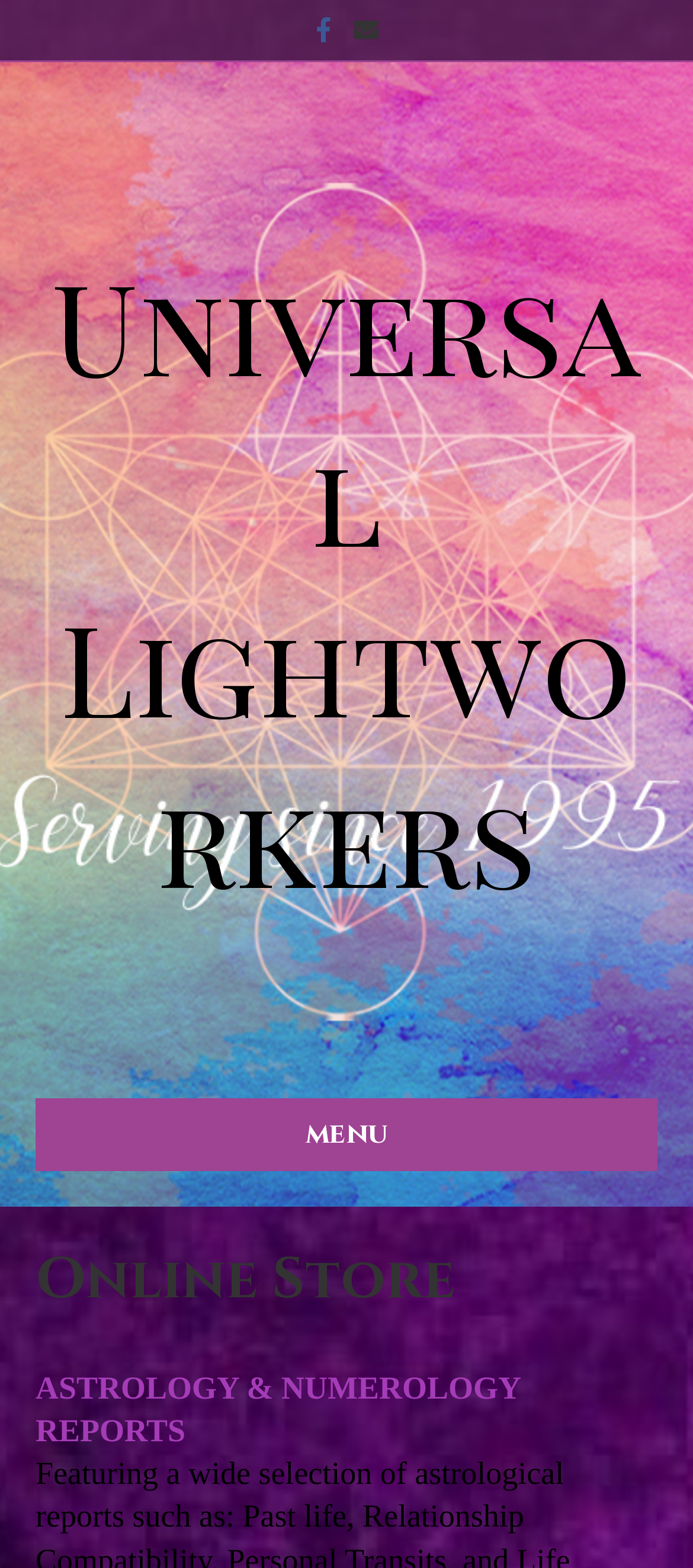What is the name of the social media platform linked?
Give a detailed and exhaustive answer to the question.

By looking at the top section of the webpage, I found a link with the text 'Facebook', which suggests that it is a link to the social media platform Facebook.